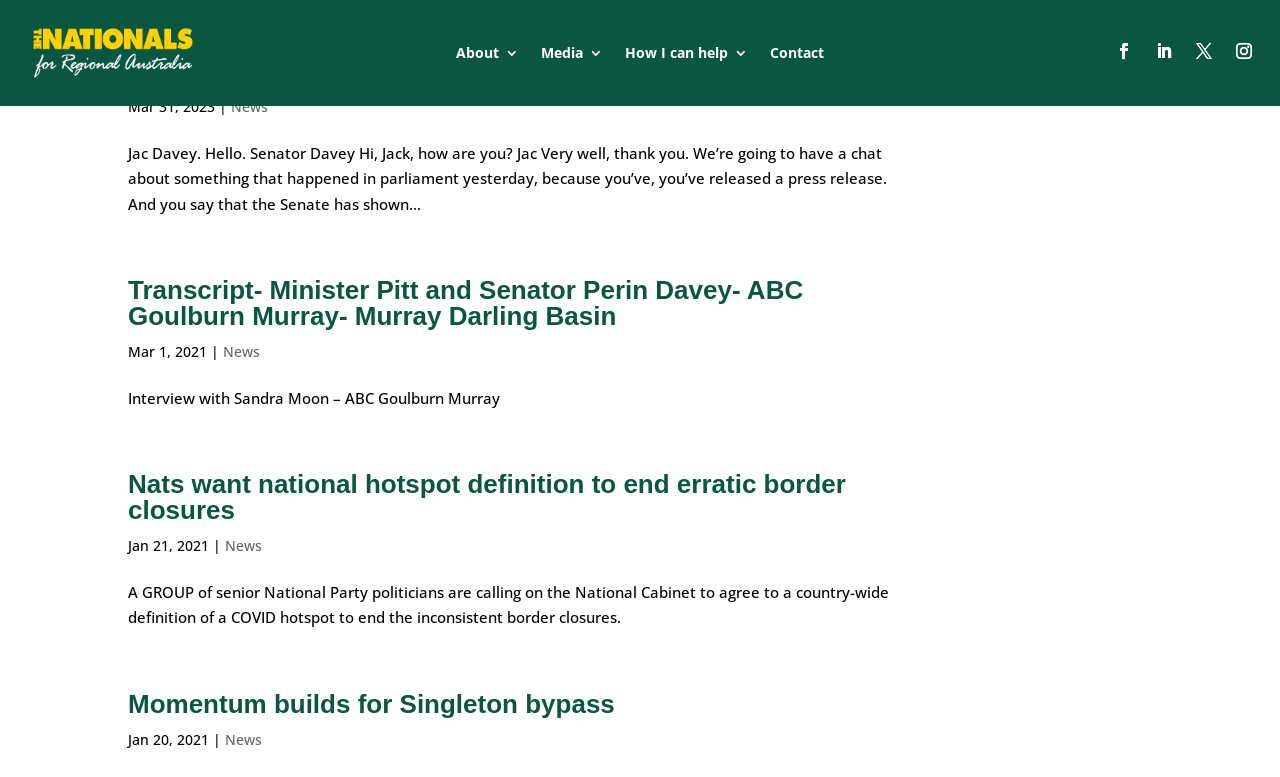Please provide a comprehensive response to the question based on the details in the image: What is the category of the news article 'Nats want national hotspot definition to end erratic border closures'?

I found the article with the heading 'Nats want national hotspot definition to end erratic border closures' and looked for the category associated with it. The category is 'News', which is indicated by a link with the text 'News'.